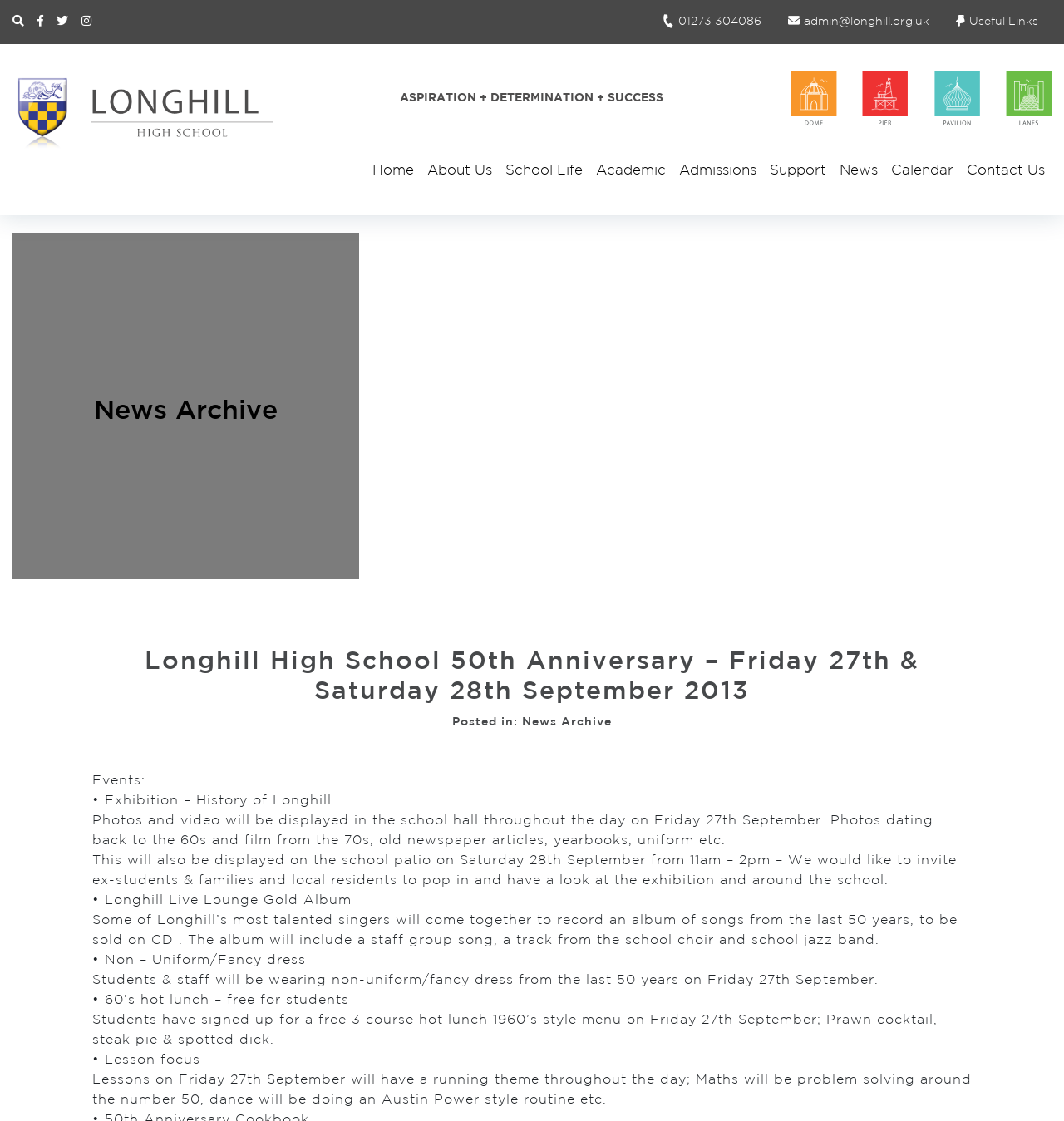Can you find the bounding box coordinates of the area I should click to execute the following instruction: "Check Longhill Sports Centre"?

[0.839, 0.131, 0.985, 0.164]